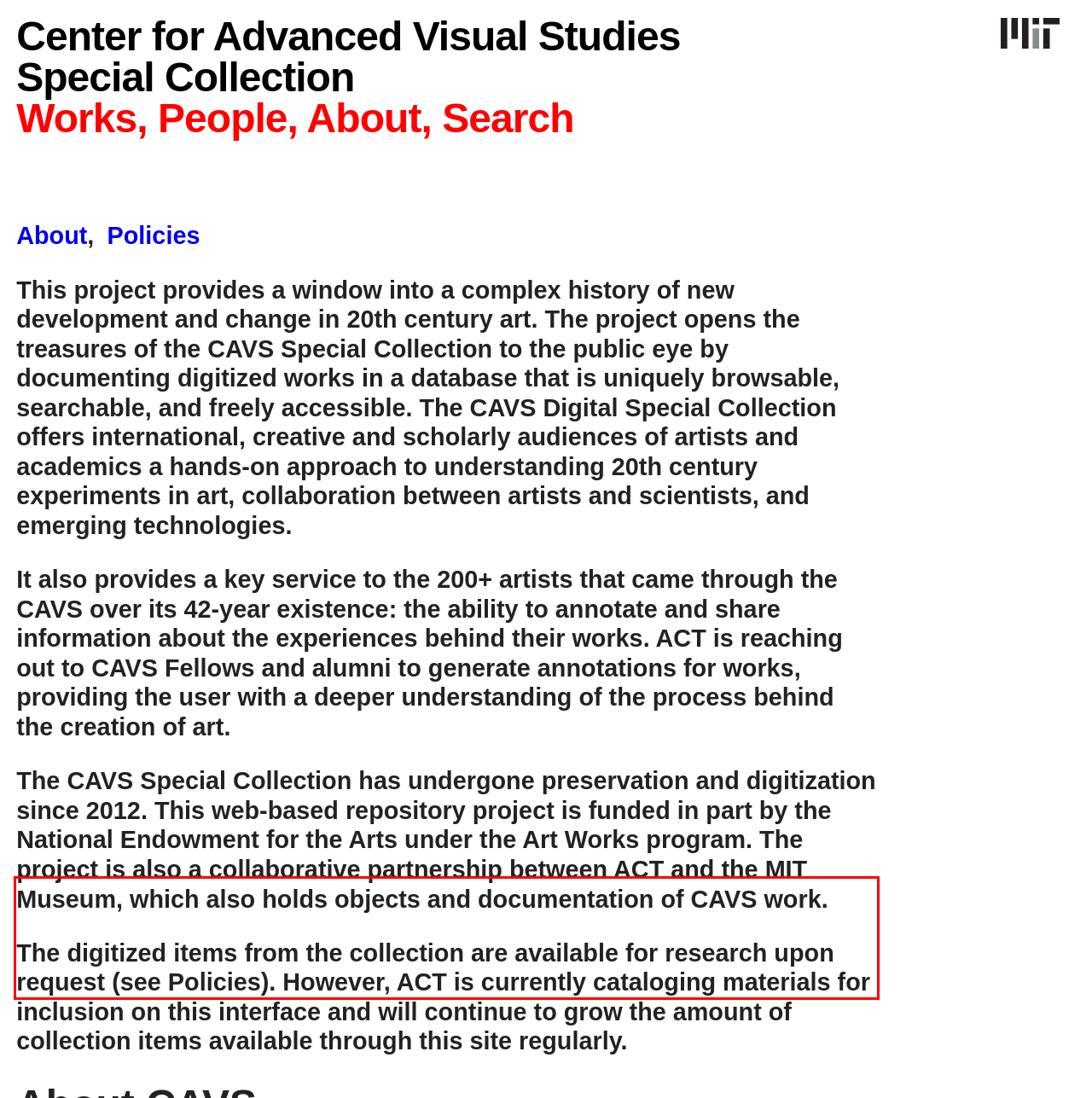You have a screenshot of a webpage with a UI element highlighted by a red bounding box. Use OCR to obtain the text within this highlighted area.

The digitized items from the collection are available for research upon request (see Policies). However, ACT is currently cataloging materials for inclusion on this interface and will continue to grow the amount of collection items available through this site regularly.